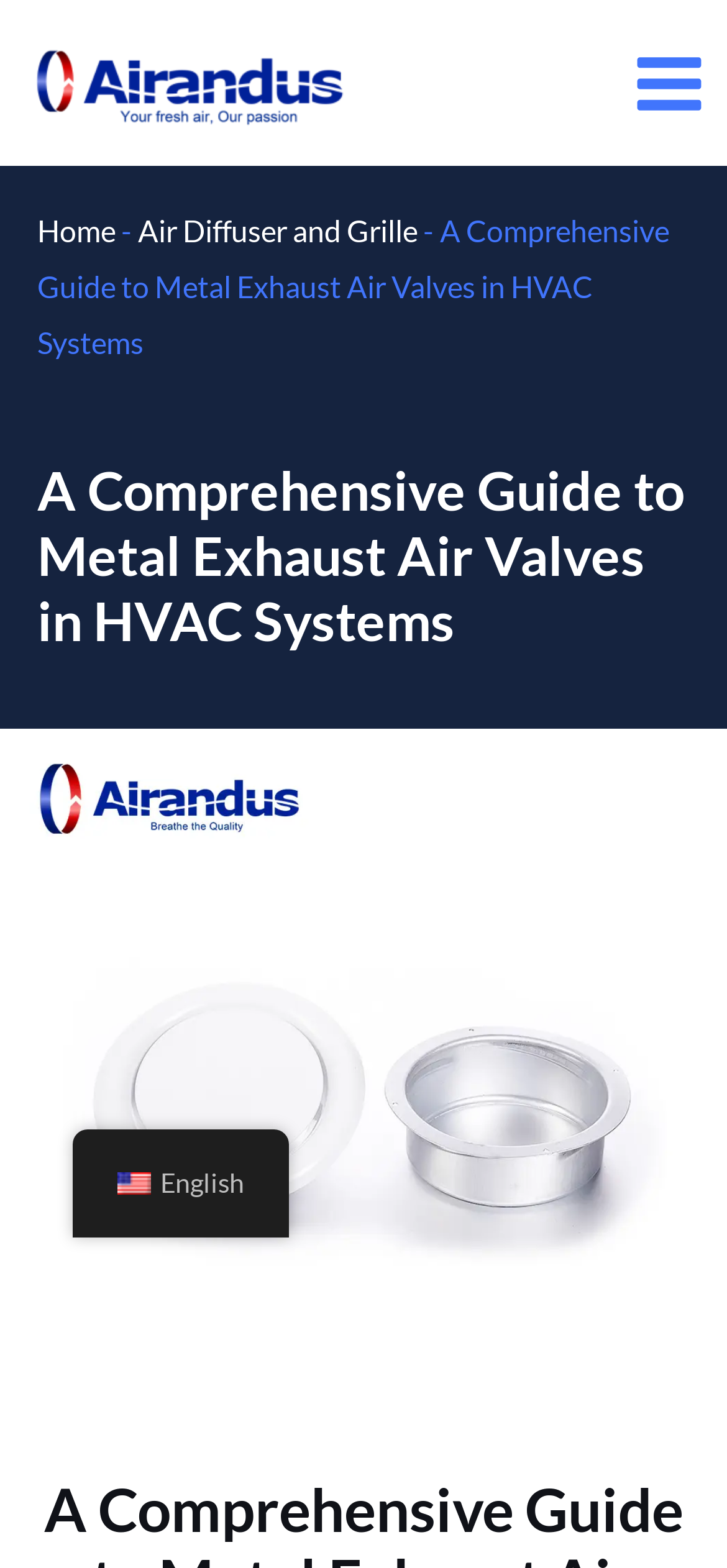How many navigation links are in the breadcrumbs?
Refer to the image and give a detailed answer to the question.

The breadcrumbs navigation is located below the logo and main menu button, and it contains three links: 'Home', 'Air Diffuser and Grille', and the current page 'A Comprehensive Guide to Metal Exhaust Air Valves in HVAC Systems'.